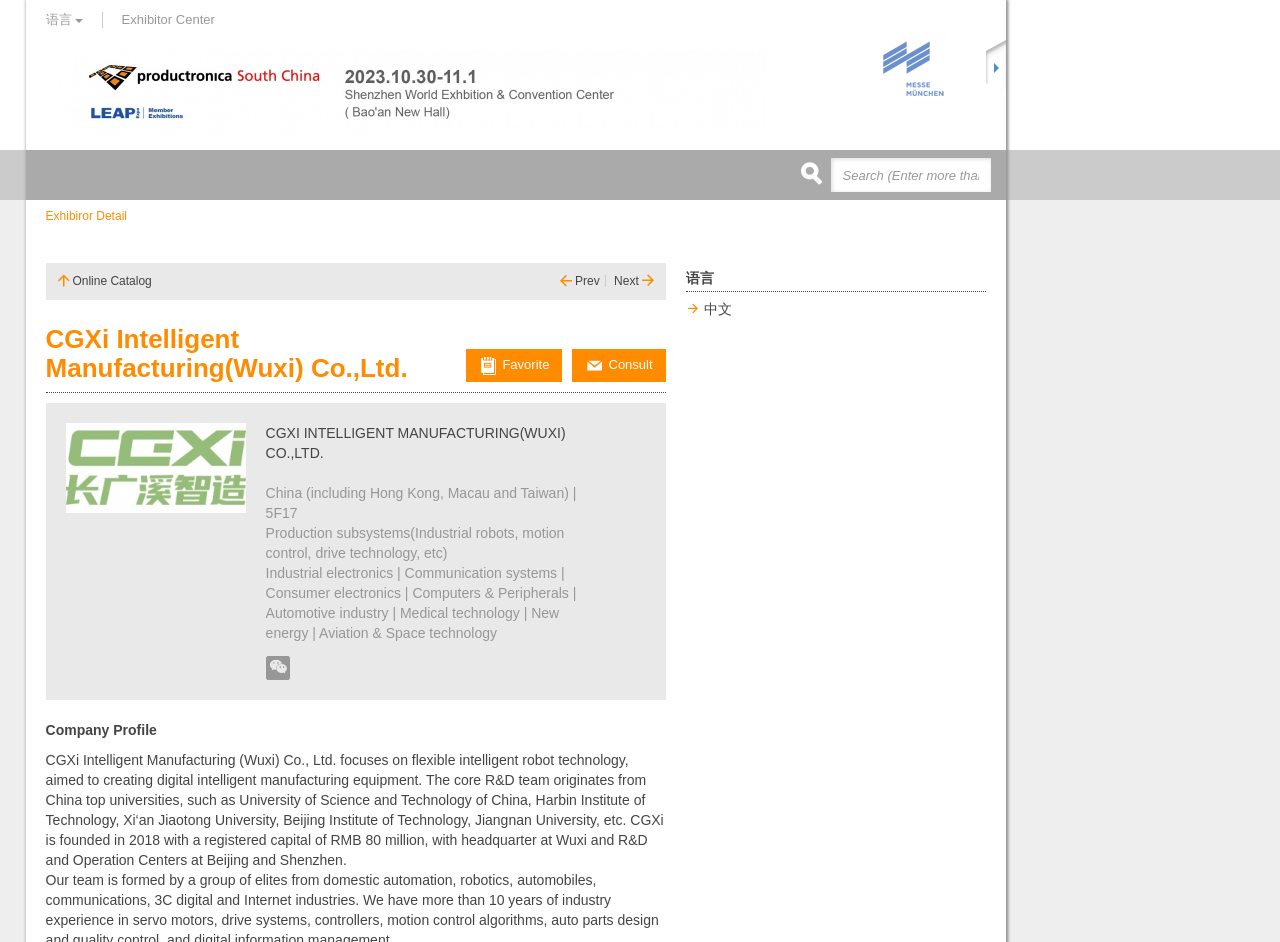What is the location of the exhibitor?
Look at the screenshot and provide an in-depth answer.

I found the location by looking at the static text element with the text 'China (including Hong Kong, Macau and Taiwan) | 5F17' which is located below the company name.